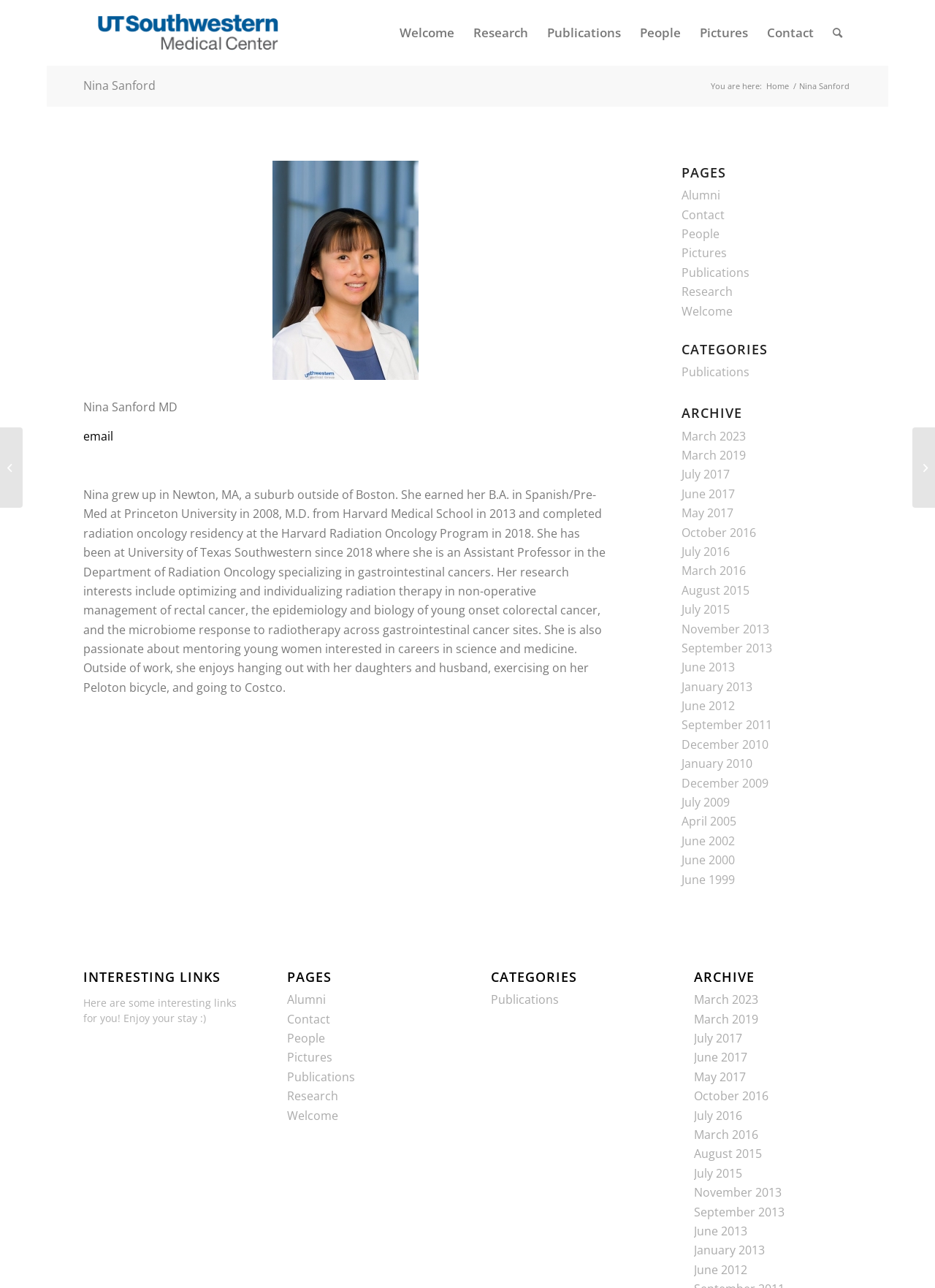Find the bounding box coordinates of the element I should click to carry out the following instruction: "Visit the 'Publications' page".

[0.575, 0.001, 0.674, 0.05]